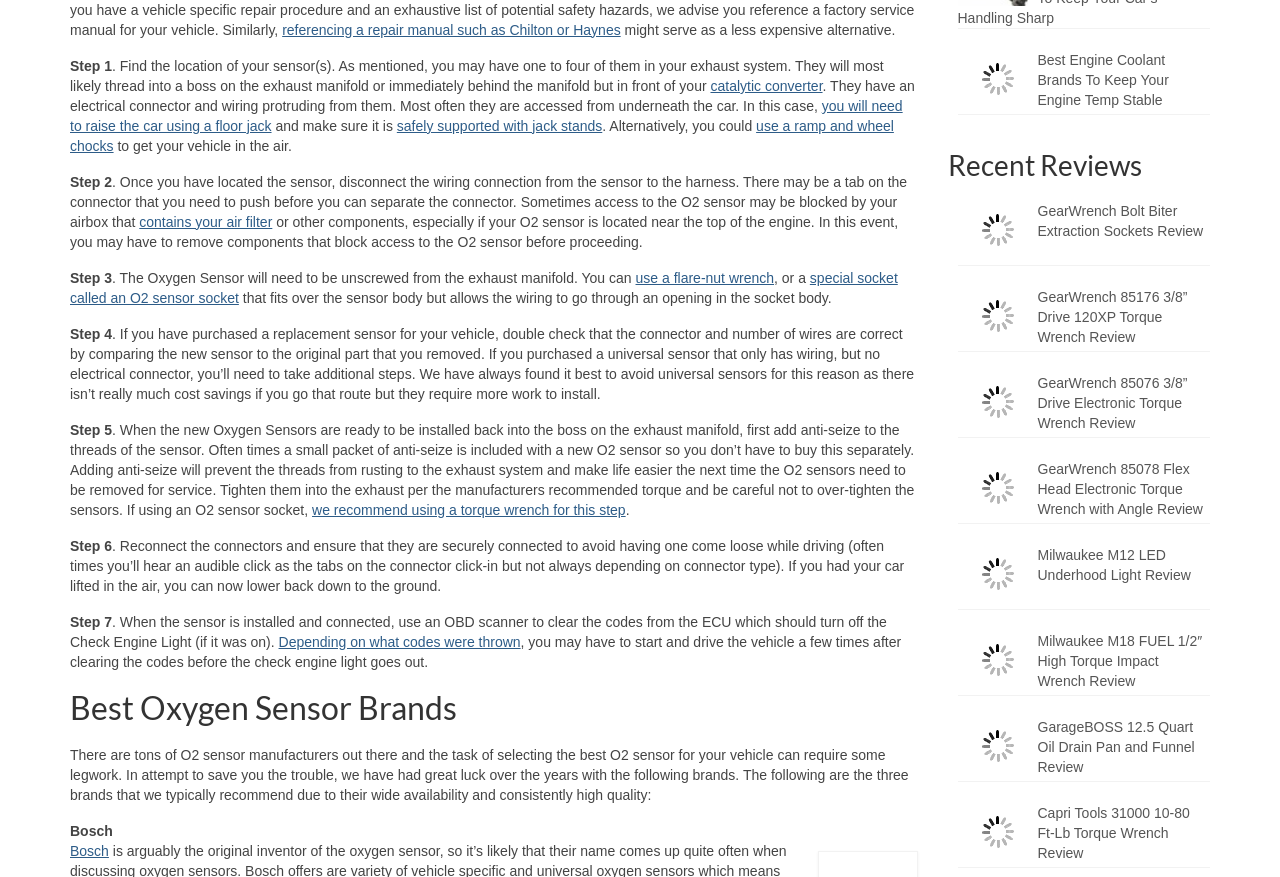Based on the element description safely supported with jack stands, identify the bounding box coordinates for the UI element. The coordinates should be in the format (top-left x, top-left y, bottom-right x, bottom-right y) and within the 0 to 1 range.

[0.31, 0.134, 0.471, 0.153]